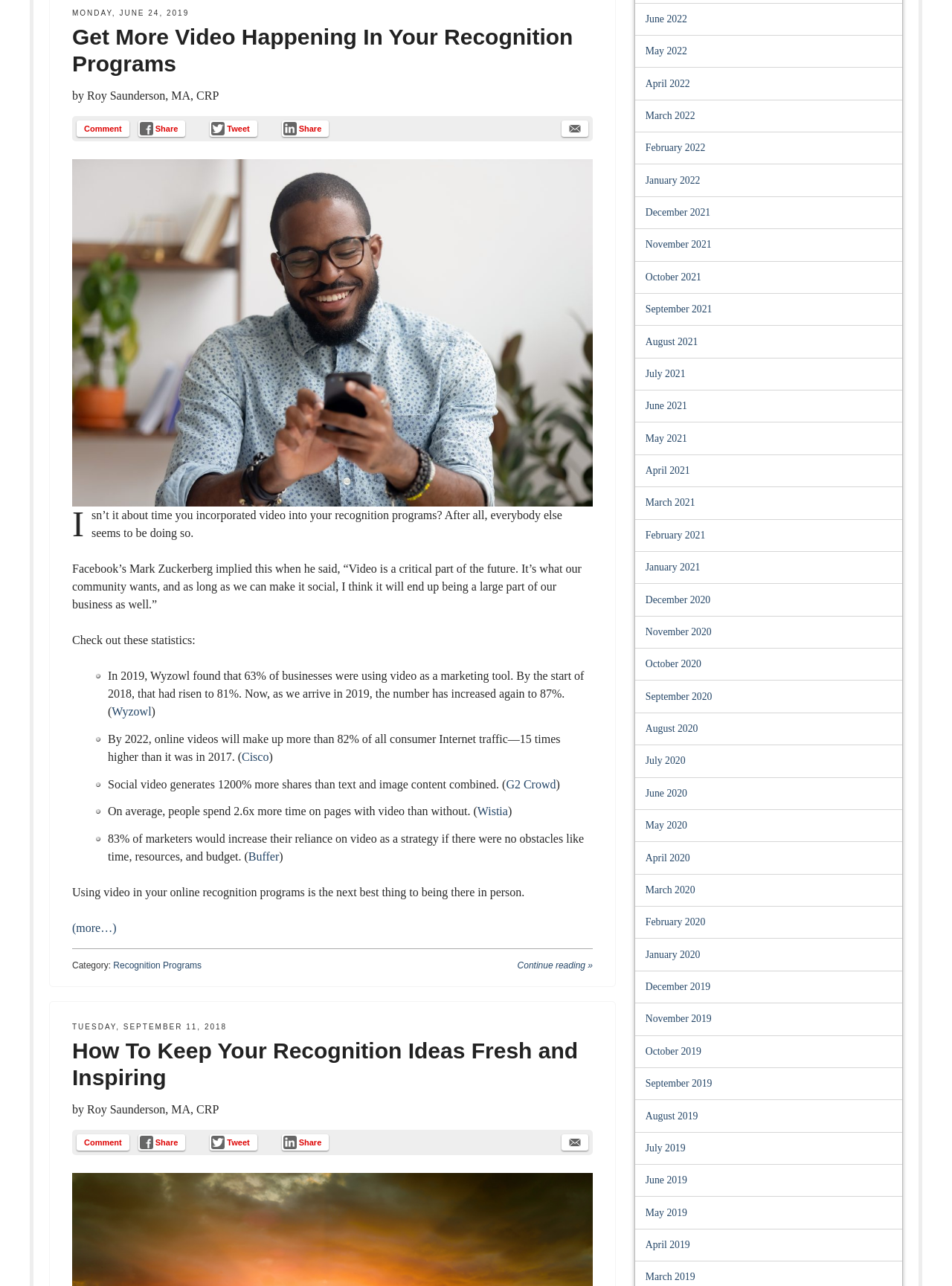What is the topic of the first article?
Using the visual information, answer the question in a single word or phrase.

Get More Video Happening In Your Recognition Programs